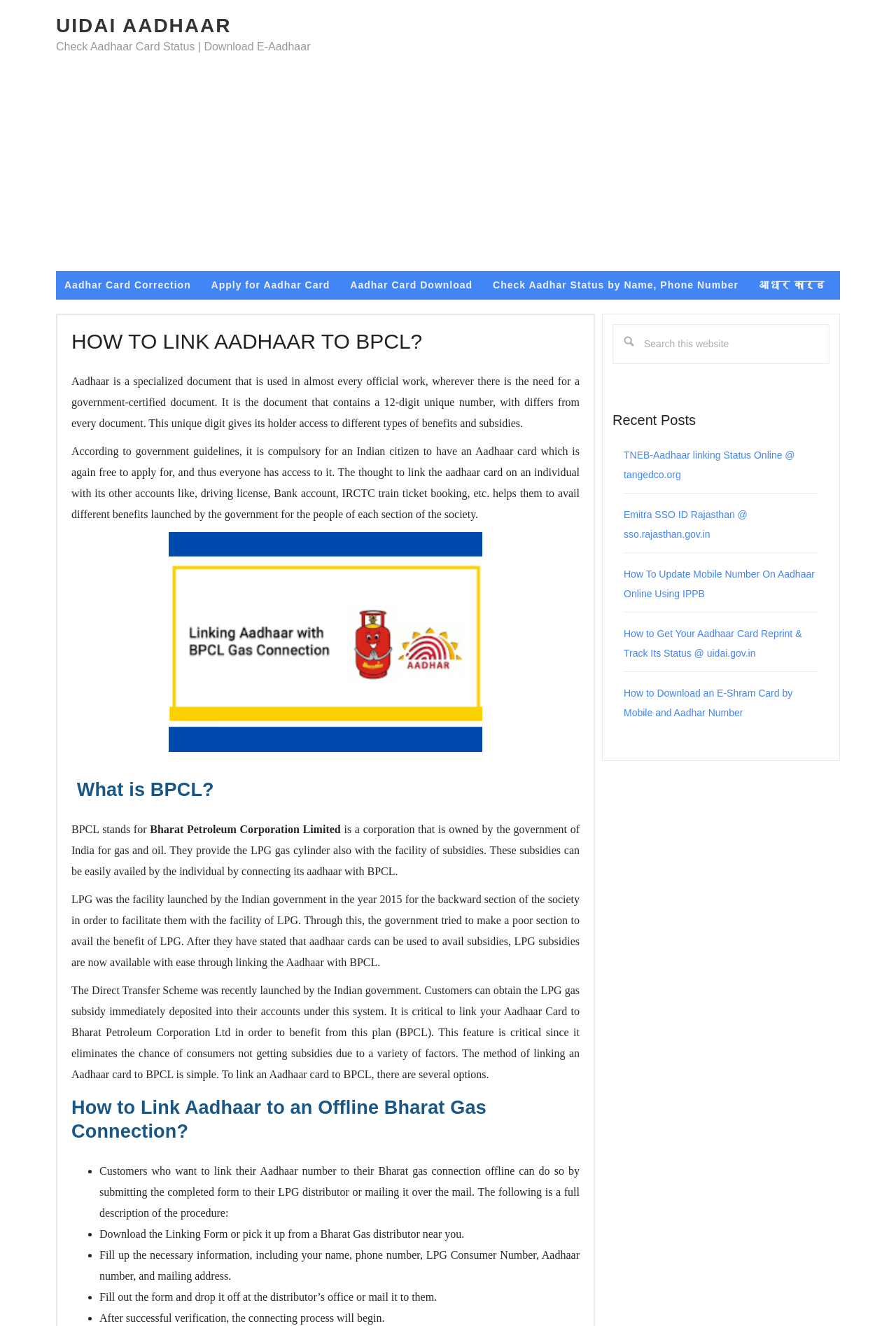Provide the bounding box coordinates, formatted as (top-left x, top-left y, bottom-right x, bottom-right y), with all values being floating point numbers between 0 and 1. Identify the bounding box of the UI element that matches the description: Apply for Aadhar Card

[0.226, 0.204, 0.378, 0.226]